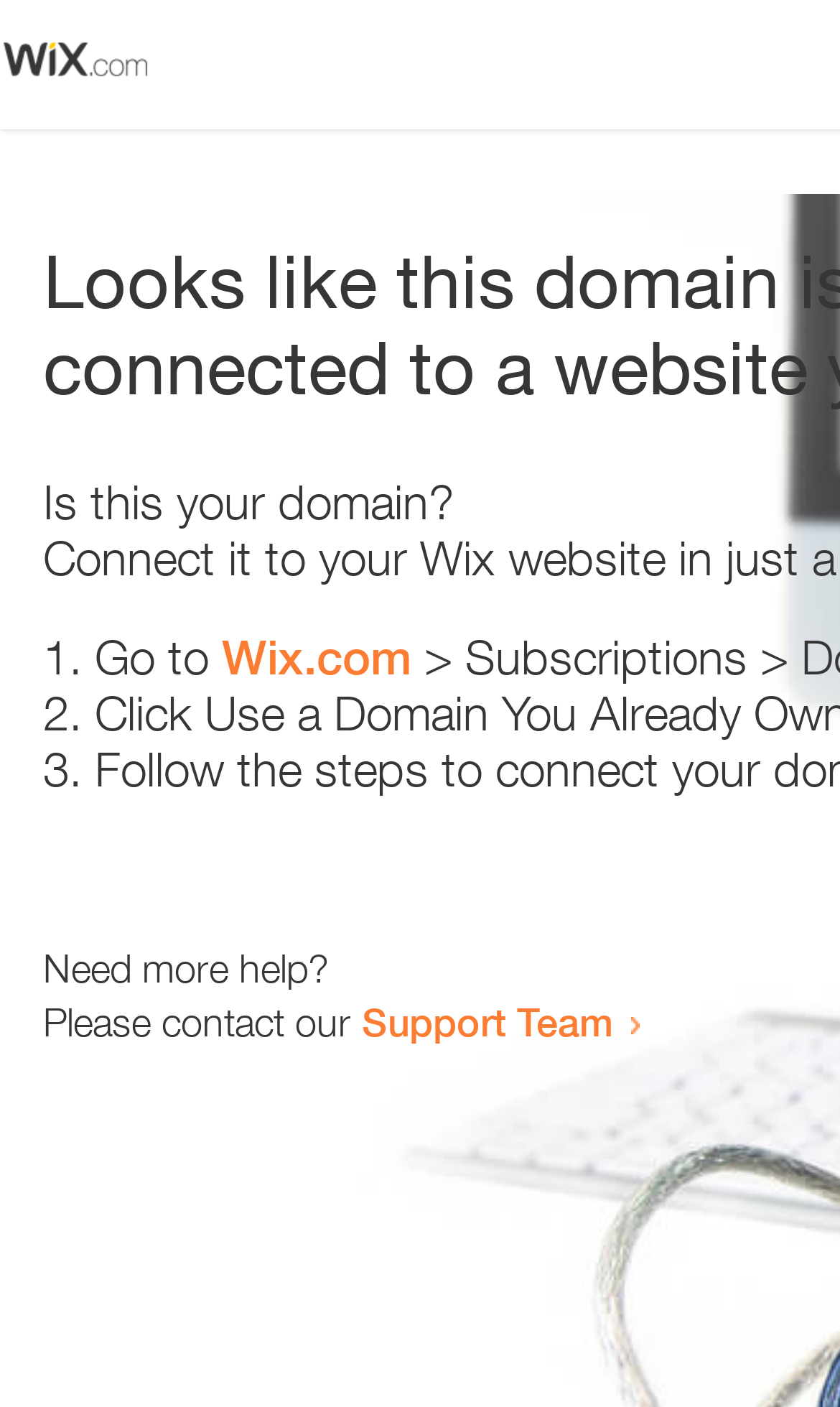Write an elaborate caption that captures the essence of the webpage.

The webpage appears to be an error page, with a small image at the top left corner. Below the image, there is a question "Is this your domain?" in a prominent position. 

To the right of the question, there is a numbered list with three items. The first item starts with "1." and suggests going to "Wix.com". The second item starts with "2." and the third item starts with "3.", but their contents are not specified. 

Further down the page, there is a message "Need more help?" followed by a sentence "Please contact our Support Team" with a link to the Support Team.